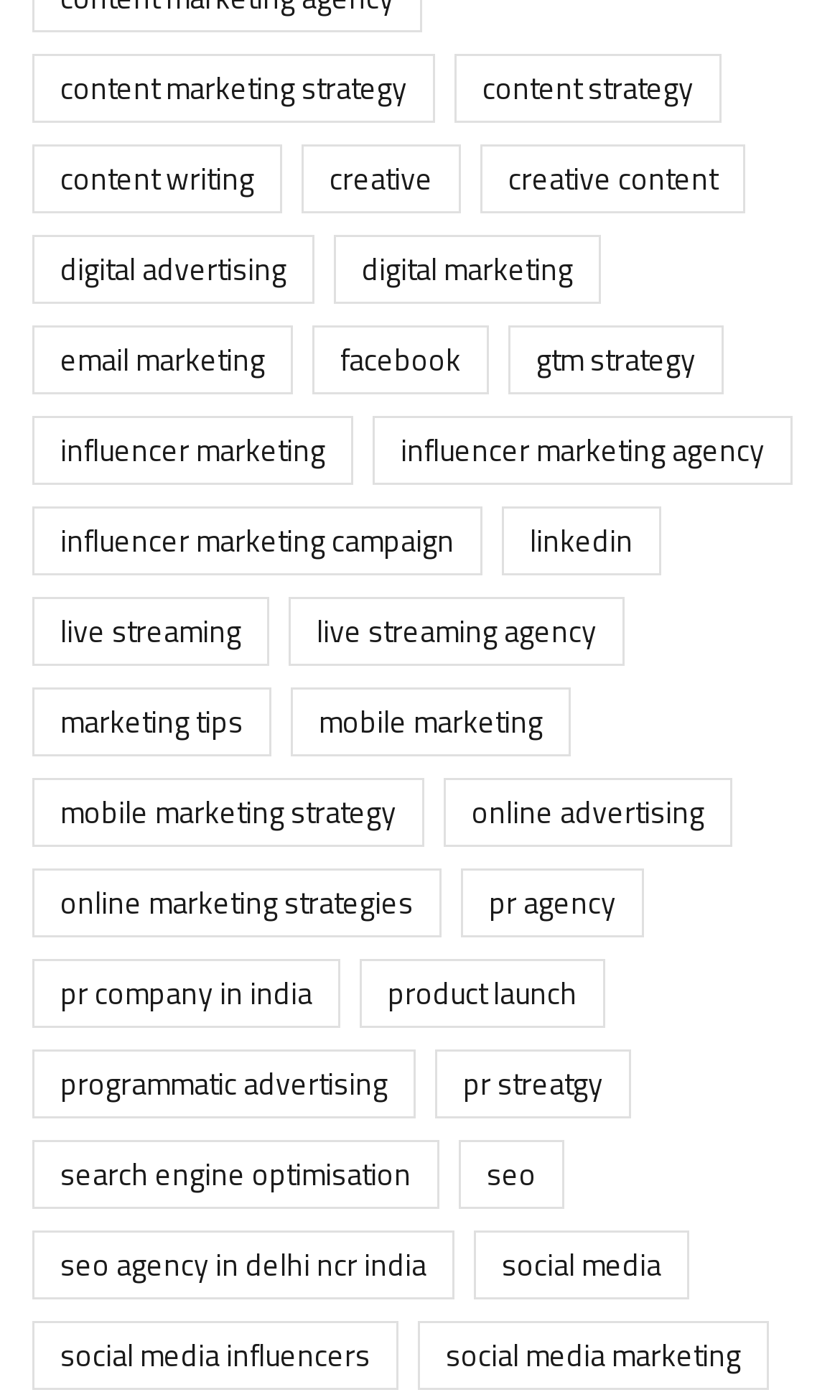Use a single word or phrase to answer the question:
What is content marketing strategy?

9 items